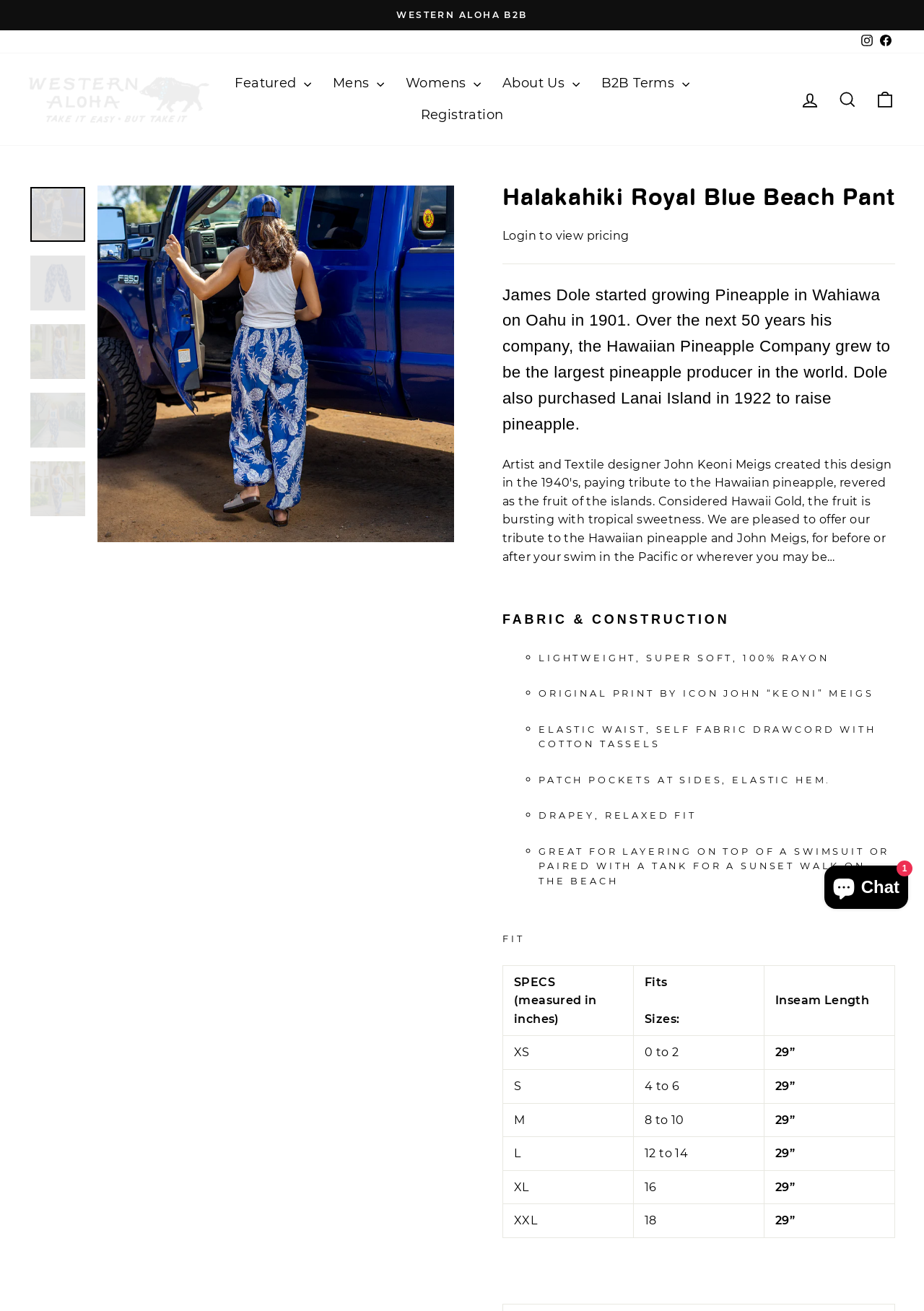Is there a search function on the webpage?
Look at the image and respond to the question as thoroughly as possible.

I found the search function by looking at the top navigation bar, where there is a link labeled 'Search'.